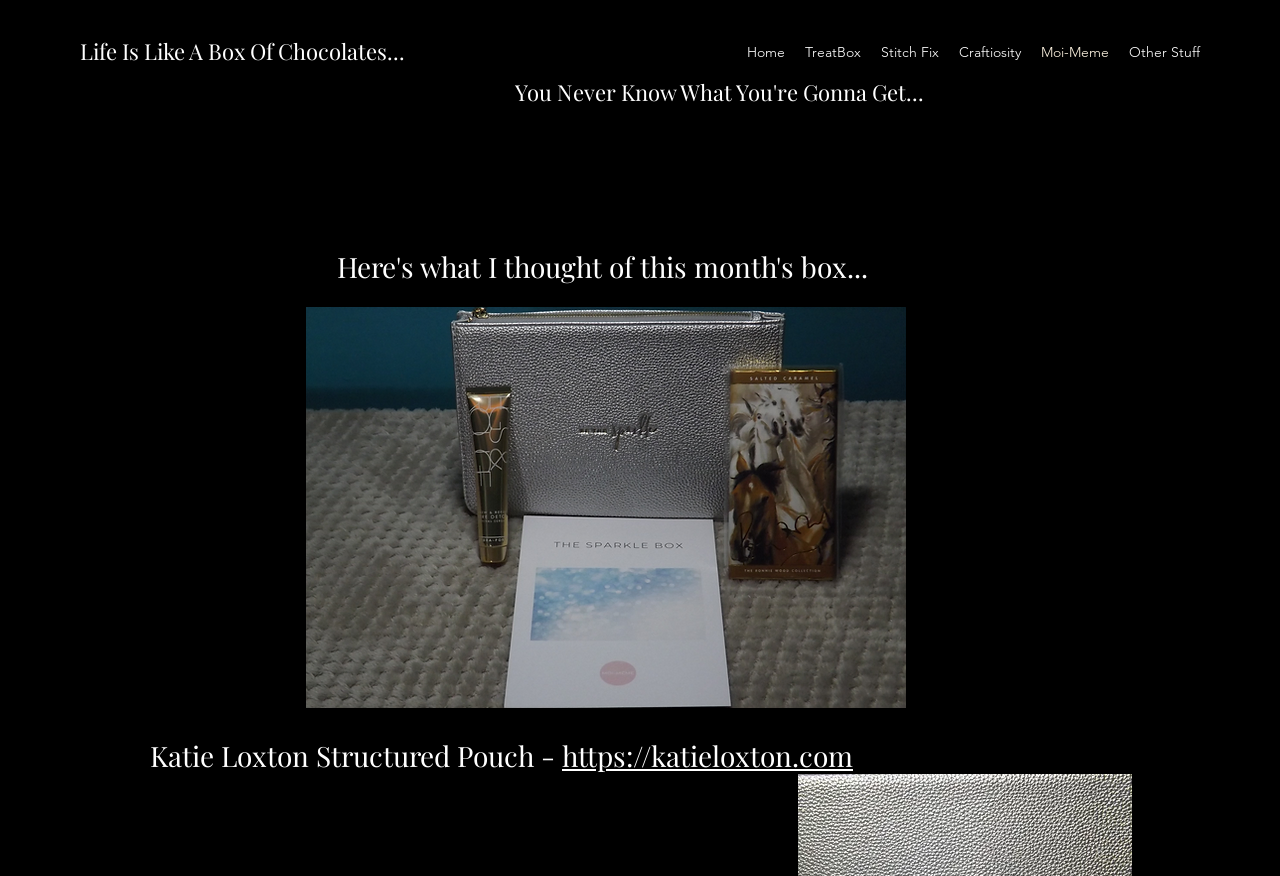Highlight the bounding box coordinates of the region I should click on to meet the following instruction: "Go to the 'Home' page".

[0.576, 0.042, 0.621, 0.076]